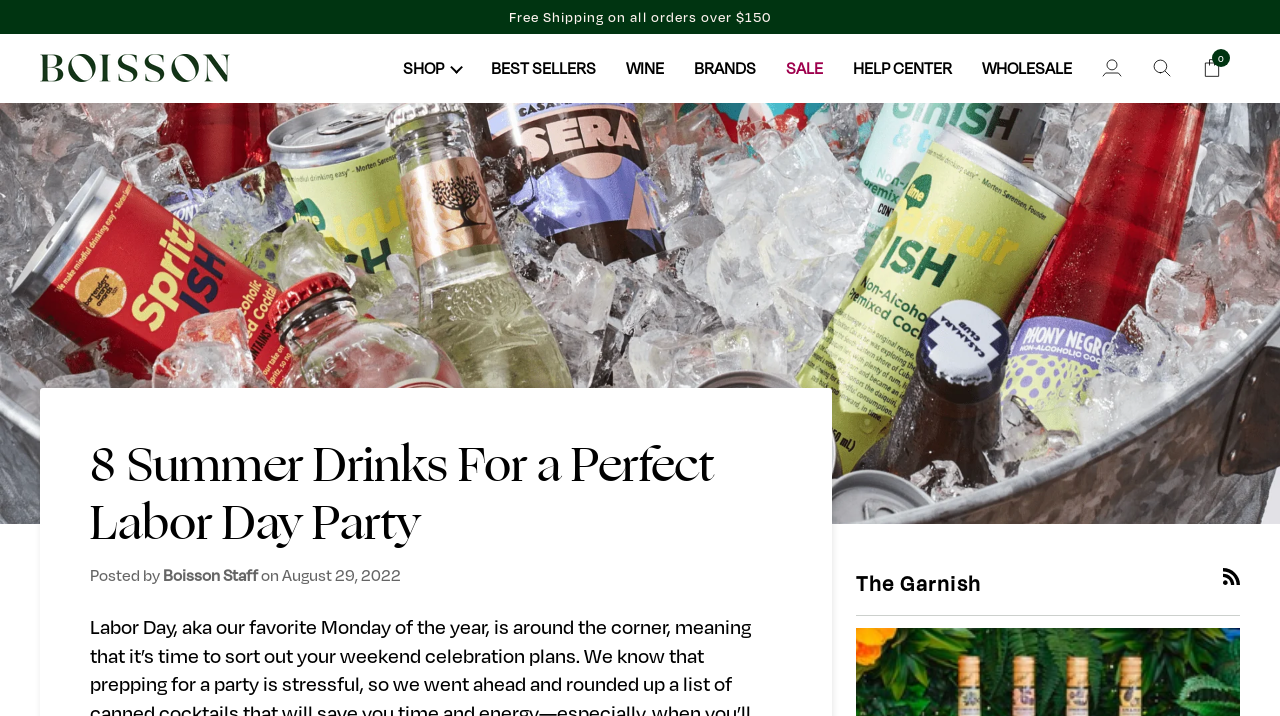From the screenshot, find the bounding box of the UI element matching this description: "Wine". Supply the bounding box coordinates in the form [left, top, right, bottom], each a float between 0 and 1.

[0.477, 0.048, 0.53, 0.143]